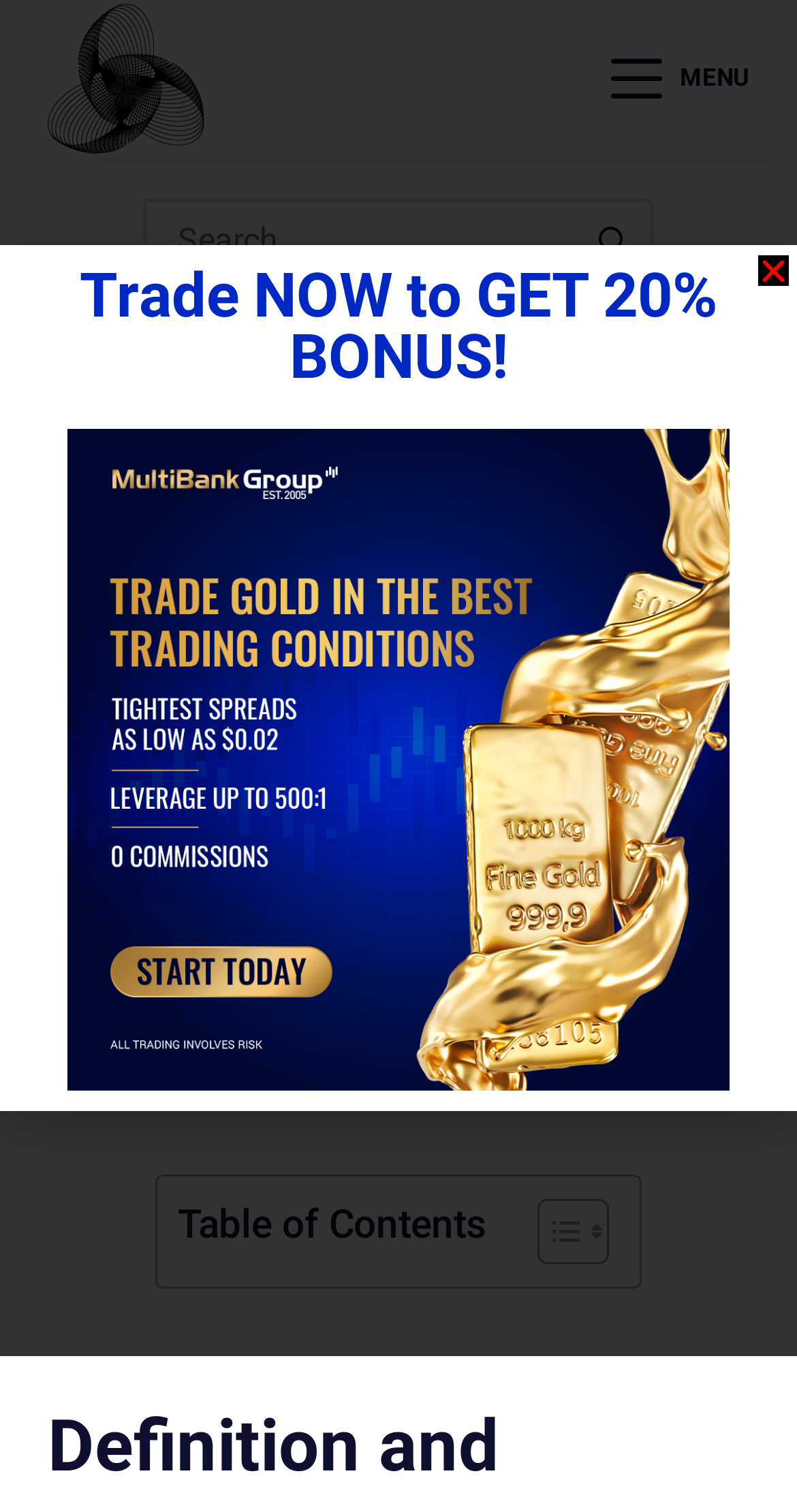Find the bounding box coordinates for the HTML element described in this sentence: "Toggle". Provide the coordinates as four float numbers between 0 and 1, in the format [left, top, right, bottom].

[0.636, 0.791, 0.751, 0.837]